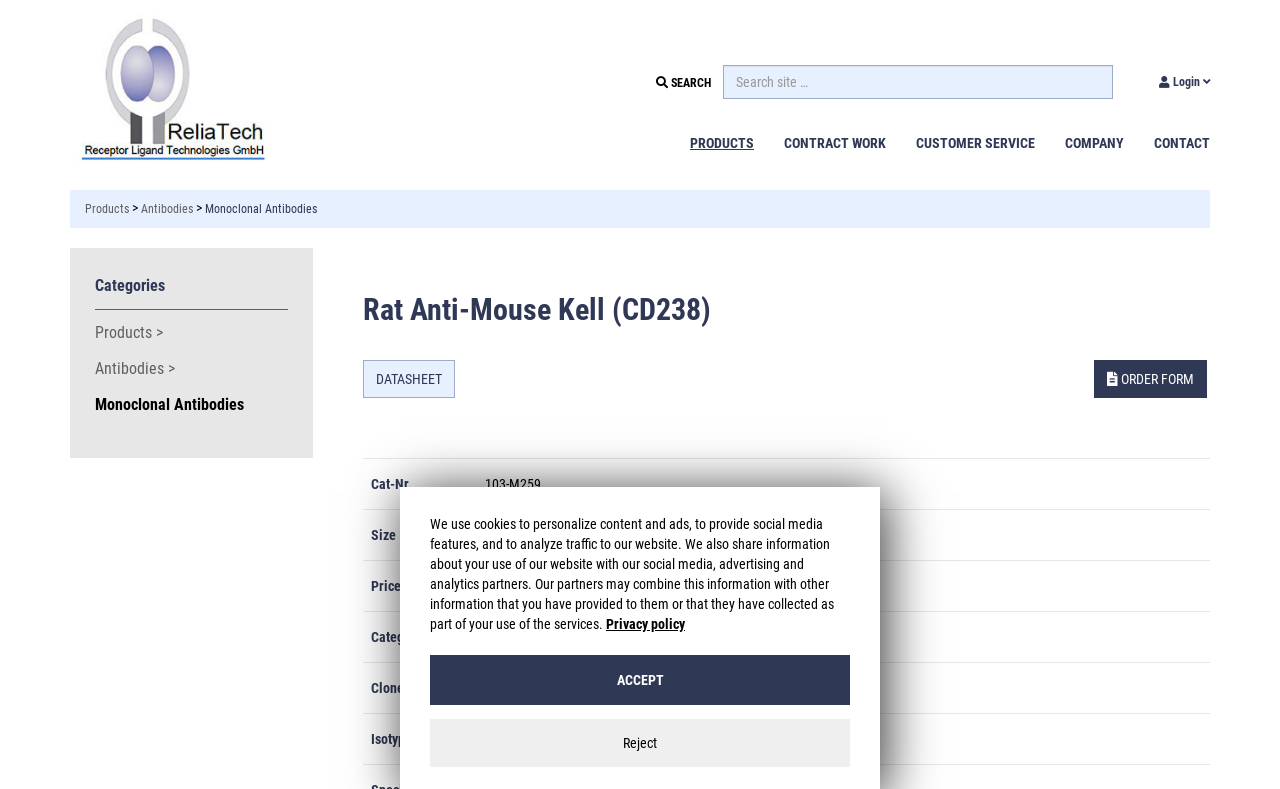Create an elaborate caption that covers all aspects of the webpage.

This webpage is about monoclonal antibodies for research, specifically featuring a product called "Rat Anti-Mouse Kell (CD238)". At the top left, there is a logo with a link and an image. Below the logo, there is a search bar with a search button and a login button on the right. 

The main navigation menu is located below the search bar, with five buttons: "PRODUCTS", "CONTRACT WORK", "CUSTOMER SERVICE", "COMPANY", and "CONTACT". 

On the left side, there is a secondary navigation menu with links to "Products", "Antibodies", and "Monoclonal Antibodies". Below this menu, there is a heading "Categories" with links to "Products >", "Antibodies >", and "Monoclonal Antibodies". 

The main content area is divided into two sections. The top section has a heading "Rat Anti-Mouse Kell (CD238)" and a link to a datasheet. On the right side of this section, there is an "ORDER FORM" button. 

The bottom section is a table with five rows, each containing two columns. The columns display information about the product, including "Cat-Nr.", "Size", "Price", "Category", "Clone Nr.", and "Isotype". 

At the bottom of the page, there is a notice about the use of cookies, with a link to the privacy policy and two buttons to accept or reject the cookies.